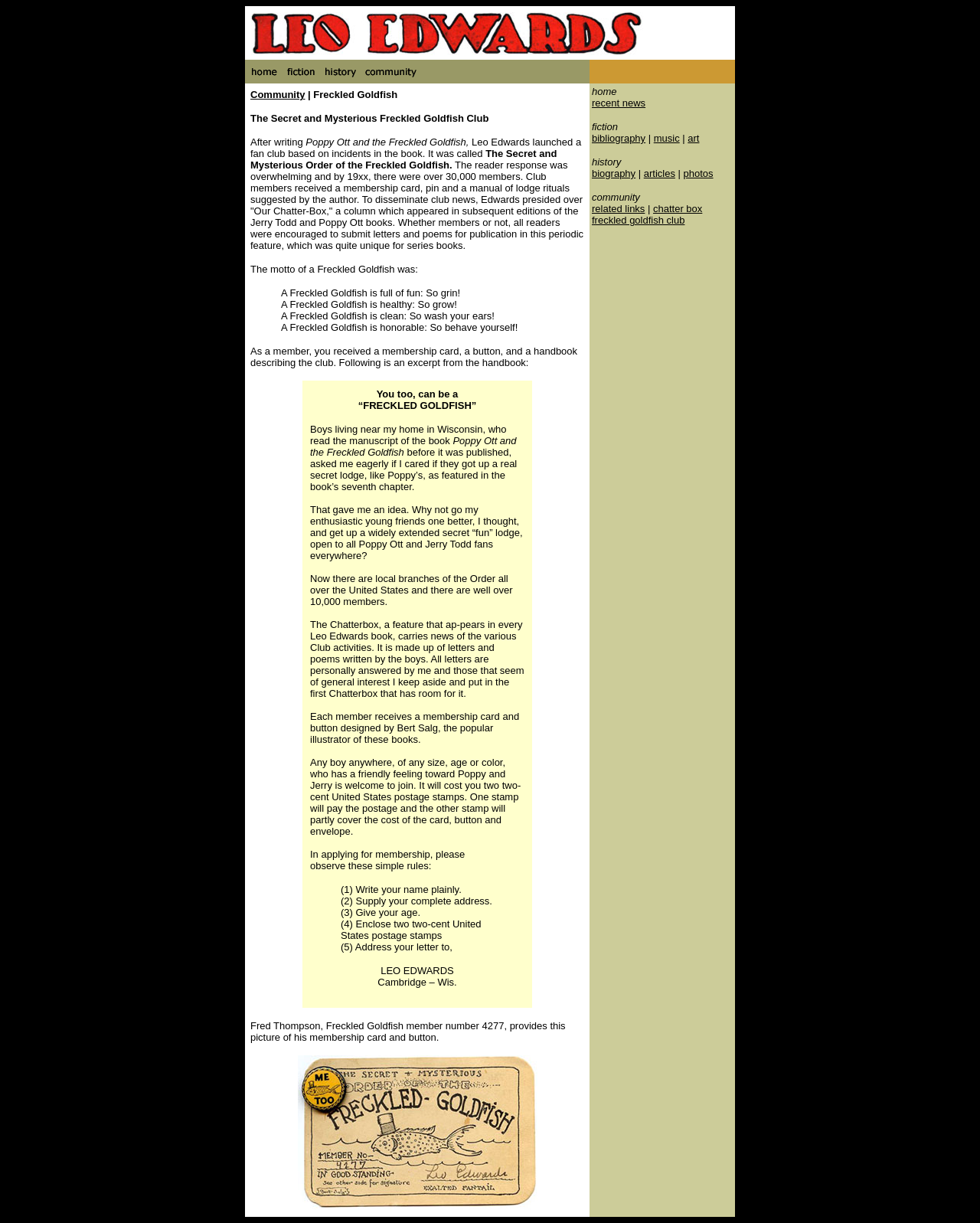Can you find the bounding box coordinates for the element to click on to achieve the instruction: "click the link to community"?

[0.255, 0.073, 0.311, 0.082]